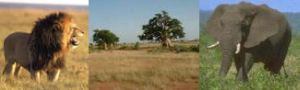What is the elephant doing in the image?
Use the image to give a comprehensive and detailed response to the question.

The caption describes the elephant on the right as serene and grazing, indicating that the elephant is engaged in the act of eating or feeding in the image.